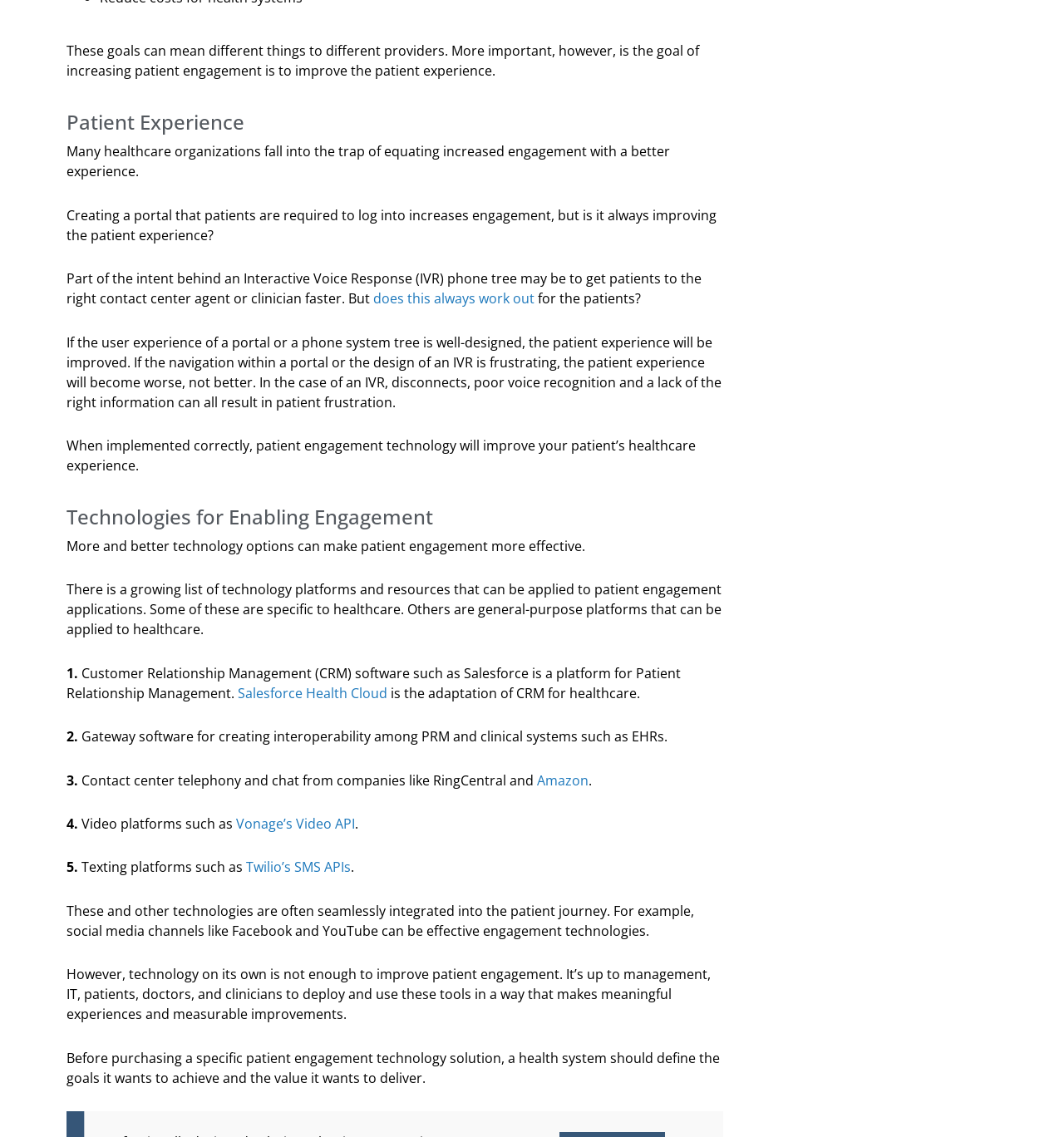Please answer the following question using a single word or phrase: 
What is necessary to improve patient engagement besides technology?

Management, IT, patients, doctors, and clinicians